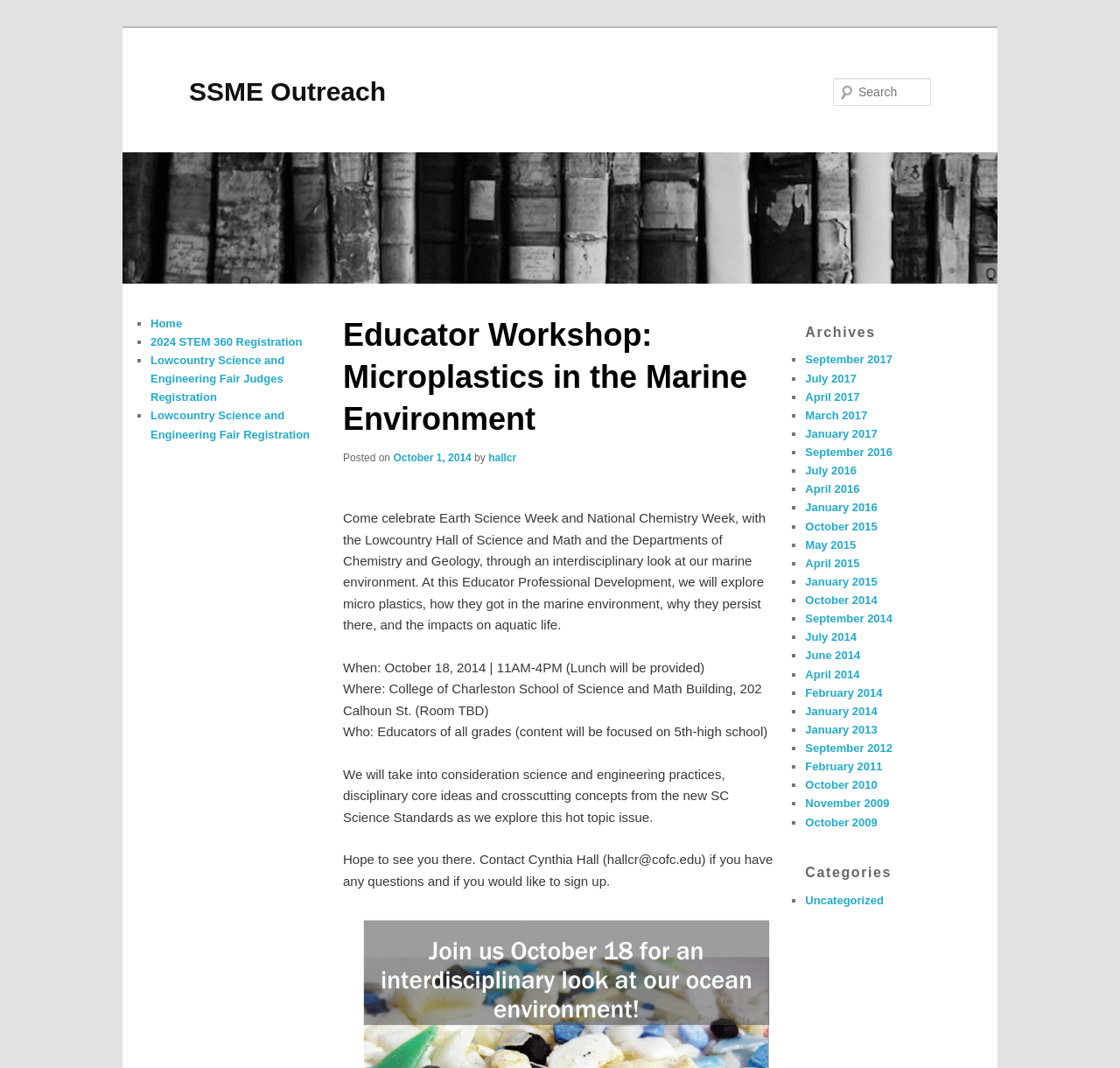Respond to the question below with a single word or phrase:
When is the educator workshop?

October 18, 2014